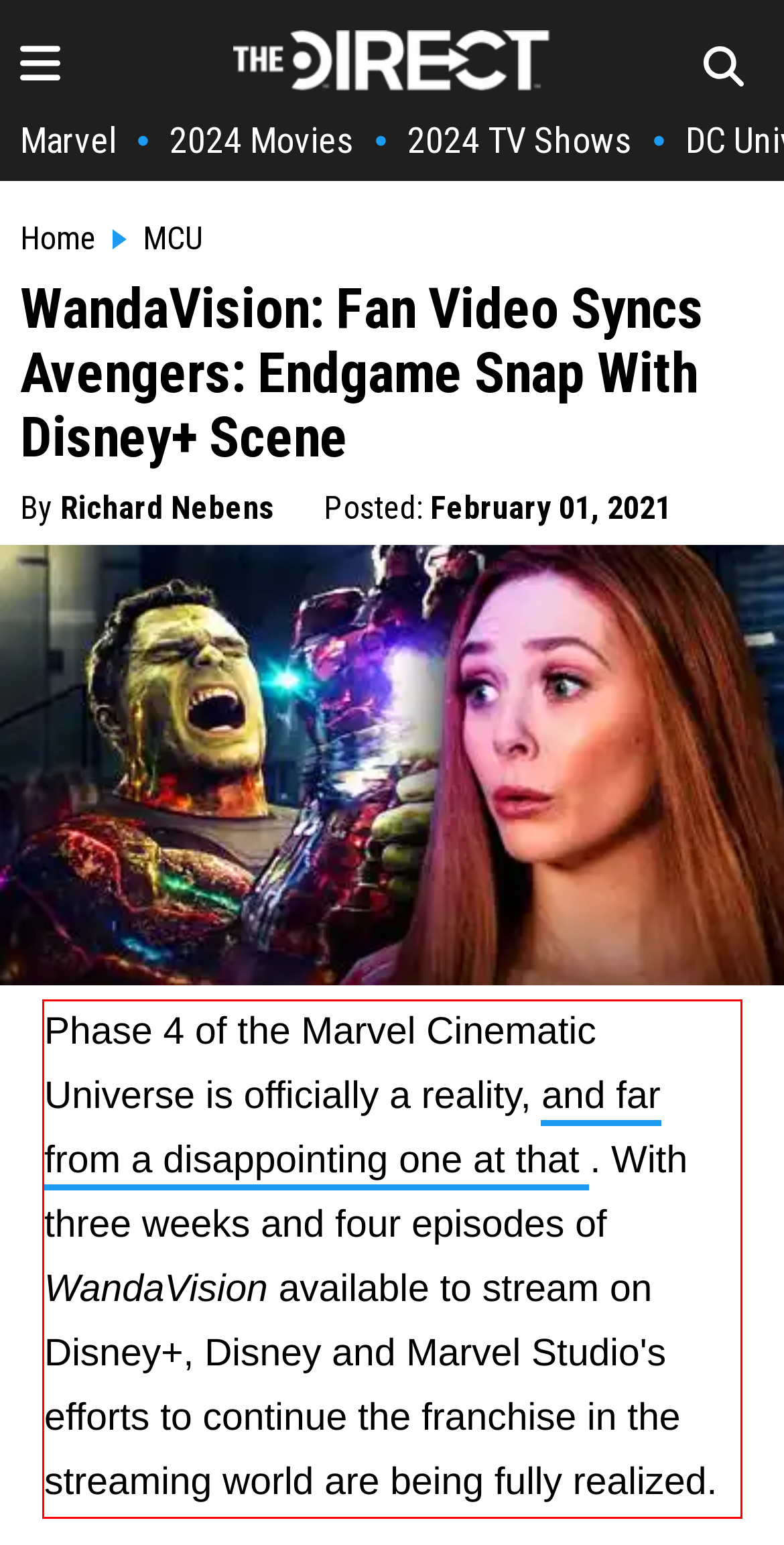Analyze the screenshot of the webpage that features a red bounding box and recognize the text content enclosed within this red bounding box.

Phase 4 of the Marvel Cinematic Universe is officially a reality, and far from a disappointing one at that . With three weeks and four episodes of WandaVision available to stream on Disney+, Disney and Marvel Studio's efforts to continue the franchise in the streaming world are being fully realized.